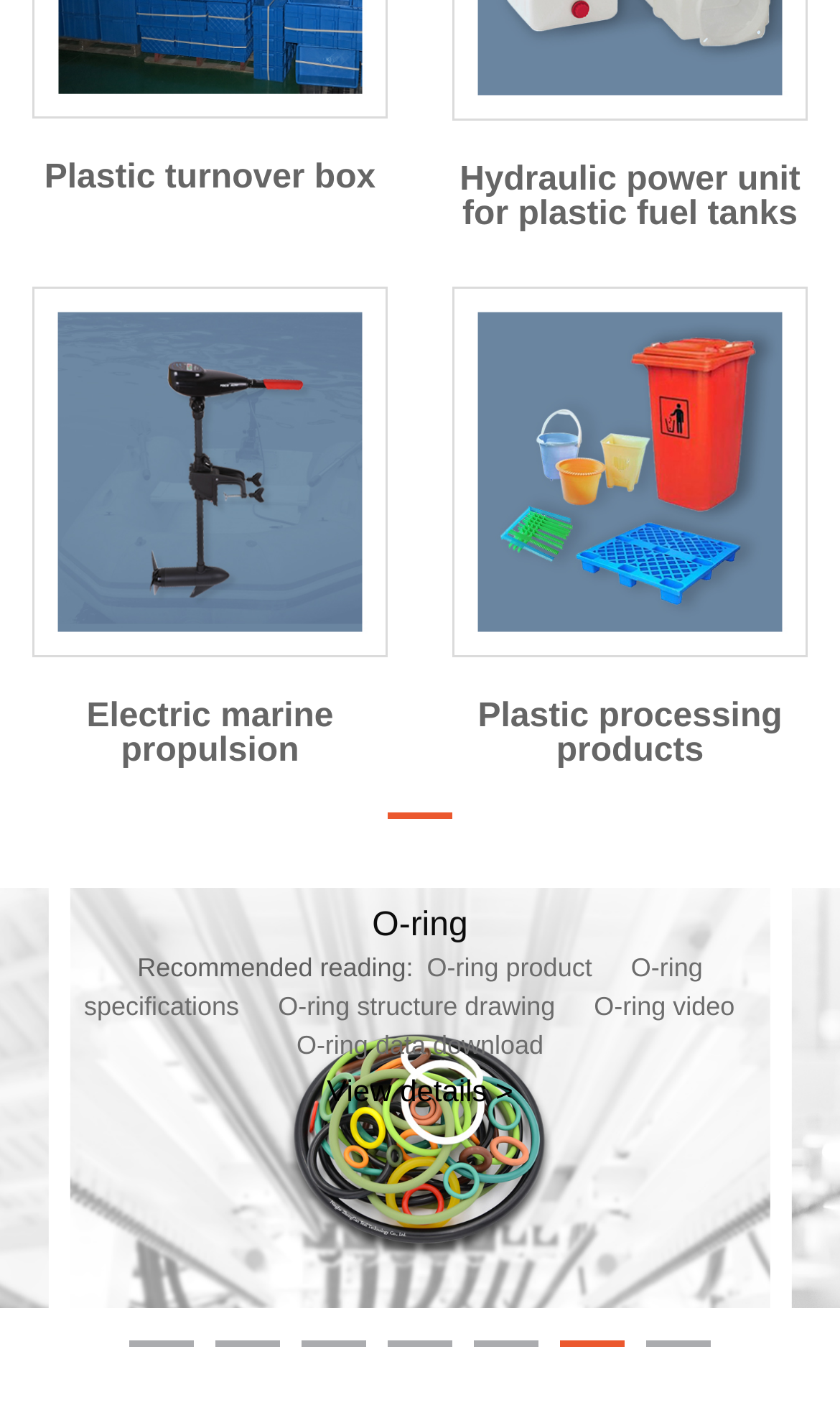Please specify the bounding box coordinates of the clickable region to carry out the following instruction: "View Electric marine propulsion". The coordinates should be four float numbers between 0 and 1, in the format [left, top, right, bottom].

[0.038, 0.201, 0.462, 0.462]